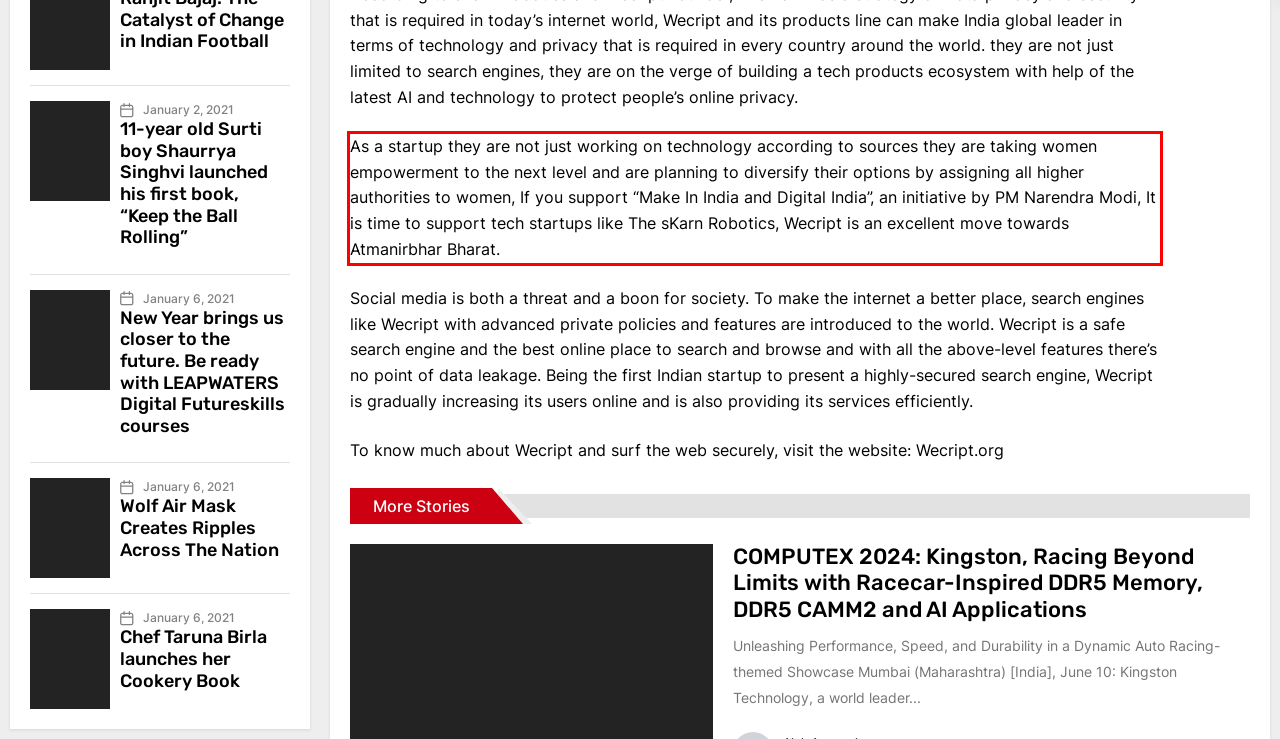Given a screenshot of a webpage containing a red bounding box, perform OCR on the text within this red bounding box and provide the text content.

As a startup they are not just working on technology according to sources they are taking women empowerment to the next level and are planning to diversify their options by assigning all higher authorities to women, If you support “Make In India and Digital India”, an initiative by PM Narendra Modi, It is time to support tech startups like The sKarn Robotics, Wecript is an excellent move towards Atmanirbhar Bharat.